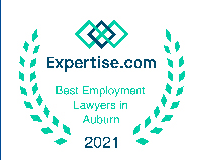Explain the contents of the image with as much detail as possible.

The image showcases a prestigious award badge from Expertise.com, highlighting the recognition of "Best Employment Lawyers in Auburn" for the year 2021. This accolade is symbolized by an elegant design featuring a stylized emblem at the top, framed by a laurel wreath, which commonly represents victory and excellence. The badge serves as a testament to the law firm's dedication to providing outstanding legal services in employment law within the Auburn area, affirming its reputation among clients and peers alike.